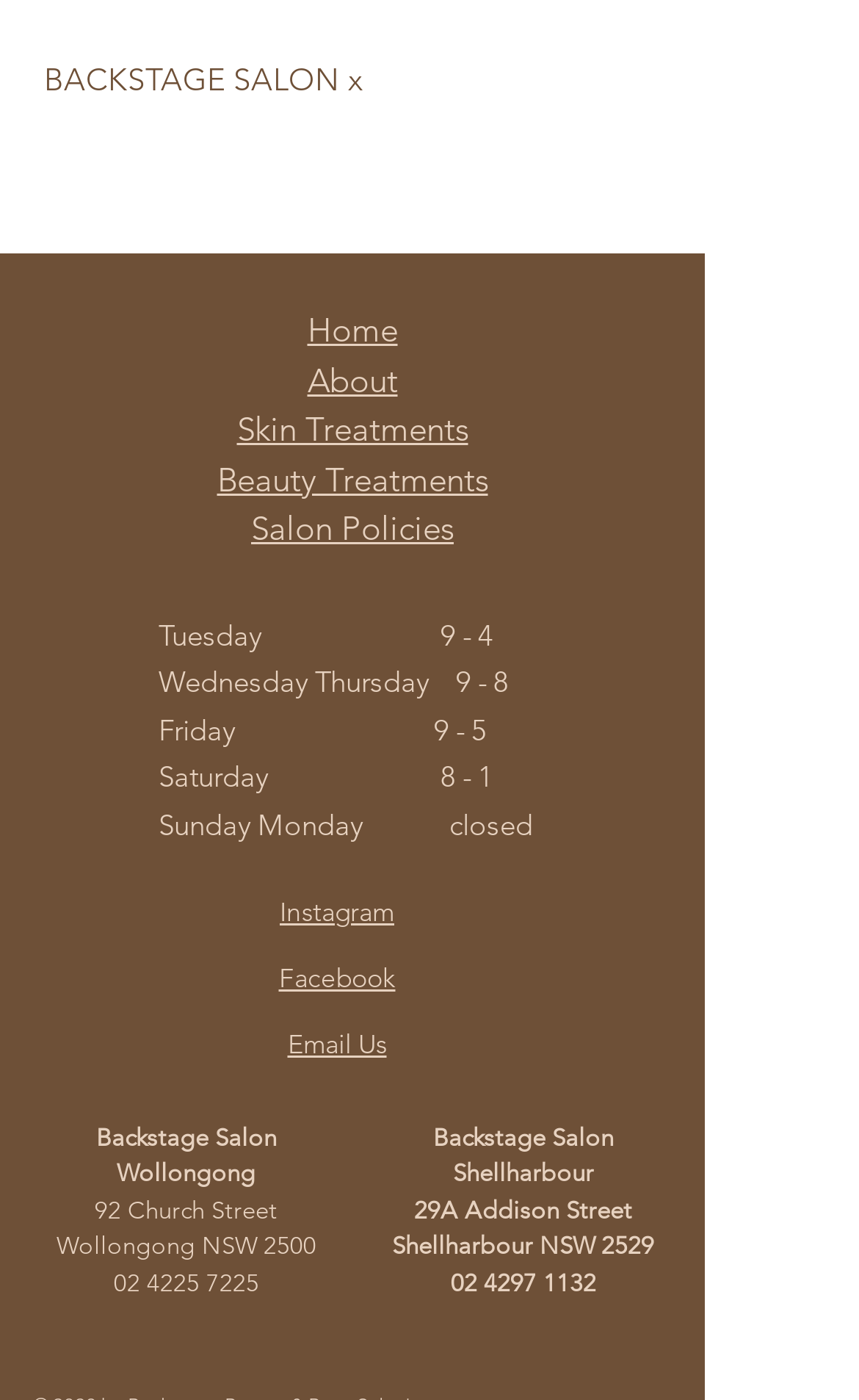What social media platforms does the salon have?
Give a one-word or short phrase answer based on the image.

Instagram and Facebook